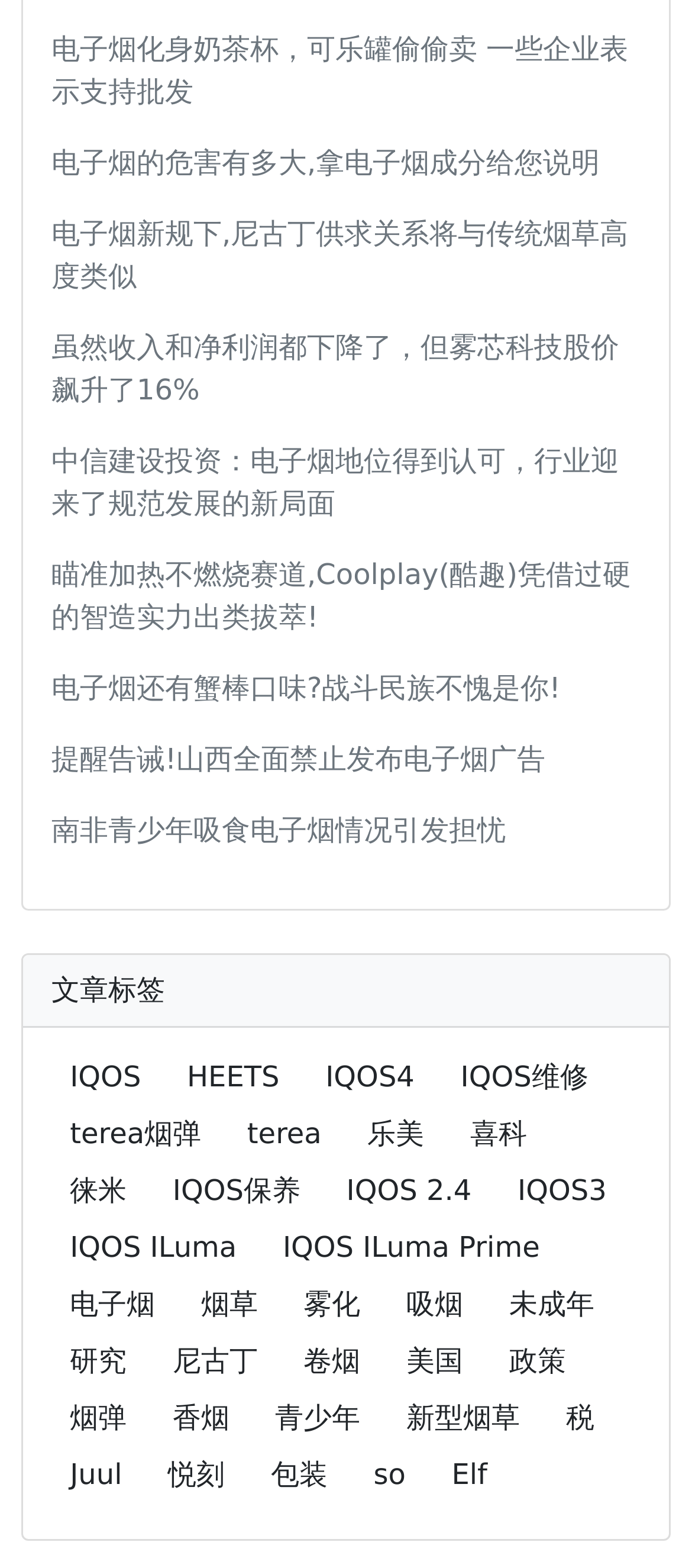Based on the element description Africa!, identify the bounding box of the UI element in the given webpage screenshot. The coordinates should be in the format (top-left x, top-left y, bottom-right x, bottom-right y) and must be between 0 and 1.

None